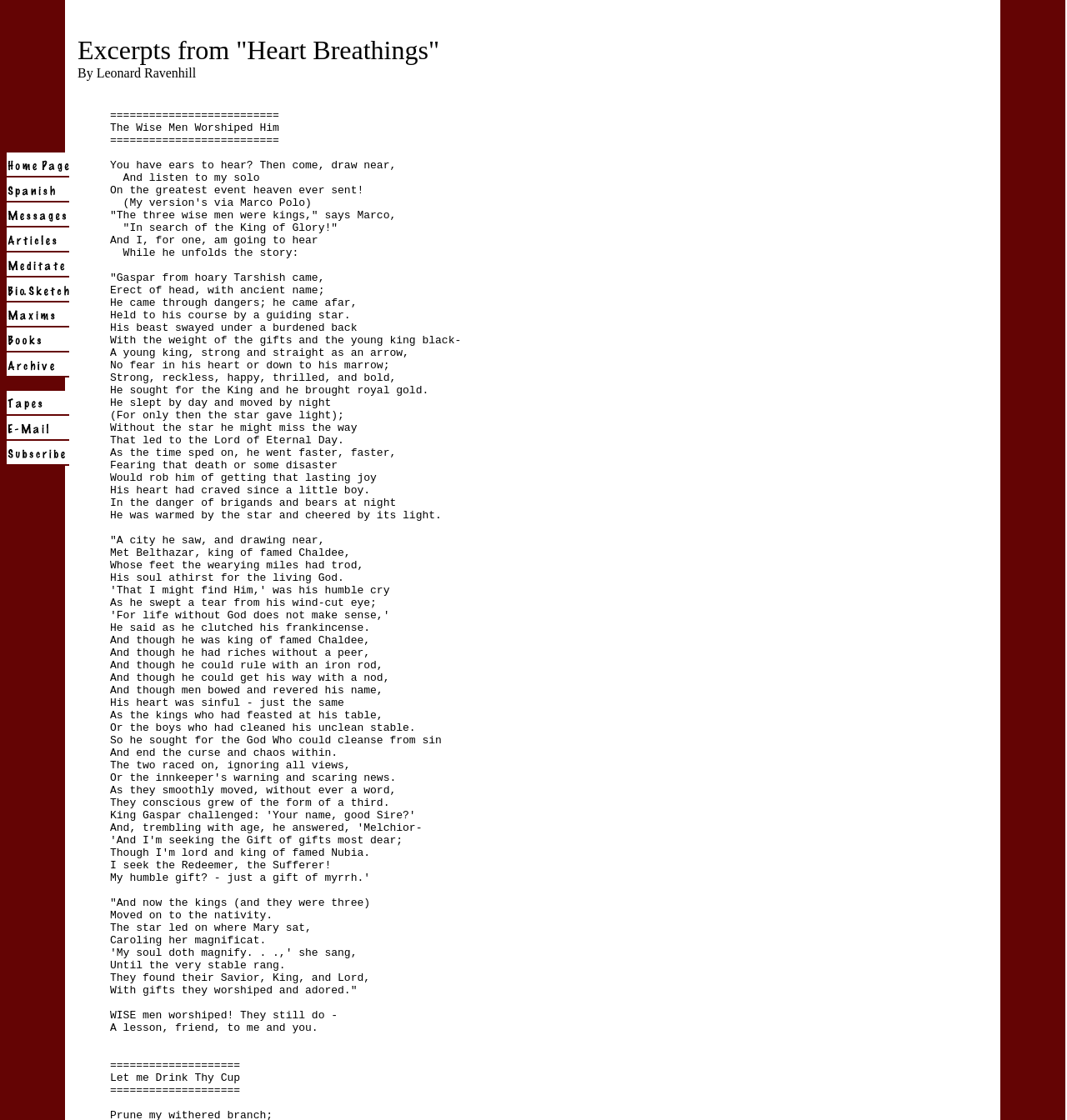Determine the bounding box coordinates (top-left x, top-left y, bottom-right x, bottom-right y) of the UI element described in the following text: alt="Home"

[0.006, 0.148, 0.065, 0.161]